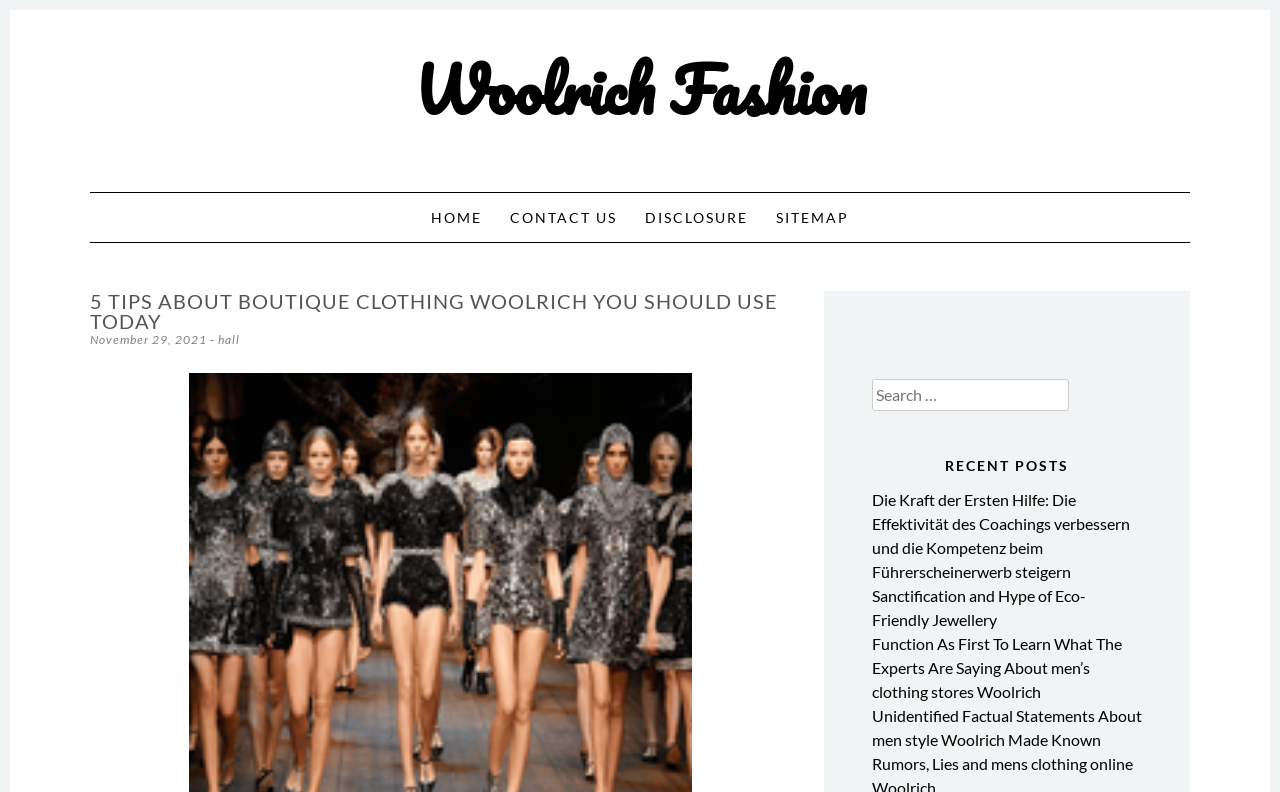Write a detailed summary of the webpage.

The webpage is about Woolrich Fashion, with a prominent heading "Woolrich Fashion" at the top left corner. Below it, there is a link with the same text. To the right of the heading, there is a link "SKIP TO CONTENT". 

Below these elements, there is a layout table with several links, including "HOME", "CONTACT US", "DISCLOSURE", and "SITEMAP", arranged horizontally from left to right. 

Under the layout table, there is a header section with a heading "5 TIPS ABOUT BOUTIQUE CLOTHING WOOLRICH YOU SHOULD USE TODAY" in the top left area. Below the heading, there is a link with the date "November 29, 2021", followed by a hyphen and another link "hall". 

To the right of the header section, there is a search box with a label "Search for:". 

Below the search box, there is a heading "RECENT POSTS" followed by four links to recent posts, including "Die Kraft der Ersten Hilfe: Die Effektivität des Coachings verbessern und die Kompetenz beim Führerscheinerwerb steigern", "Sanctification and Hype of Eco-Friendly Jewellery", "Function As First To Learn What The Experts Are Saying About men’s clothing stores Woolrich", and "Unidentified Factual Statements About men style Woolrich Made Known".